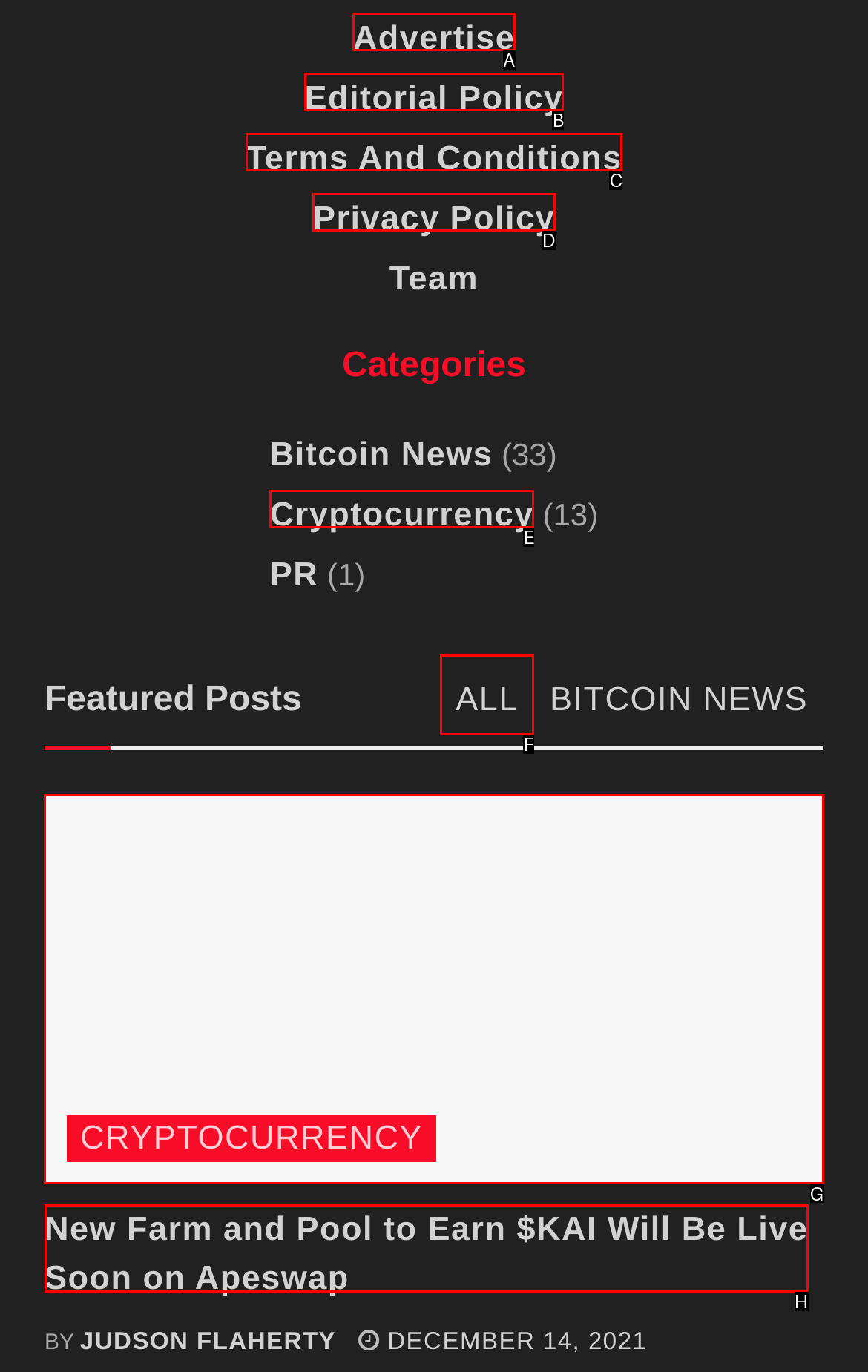Indicate which HTML element you need to click to complete the task: Read New Farm and Pool to Earn $KAI Will Be Live Soon on Apeswap. Provide the letter of the selected option directly.

G